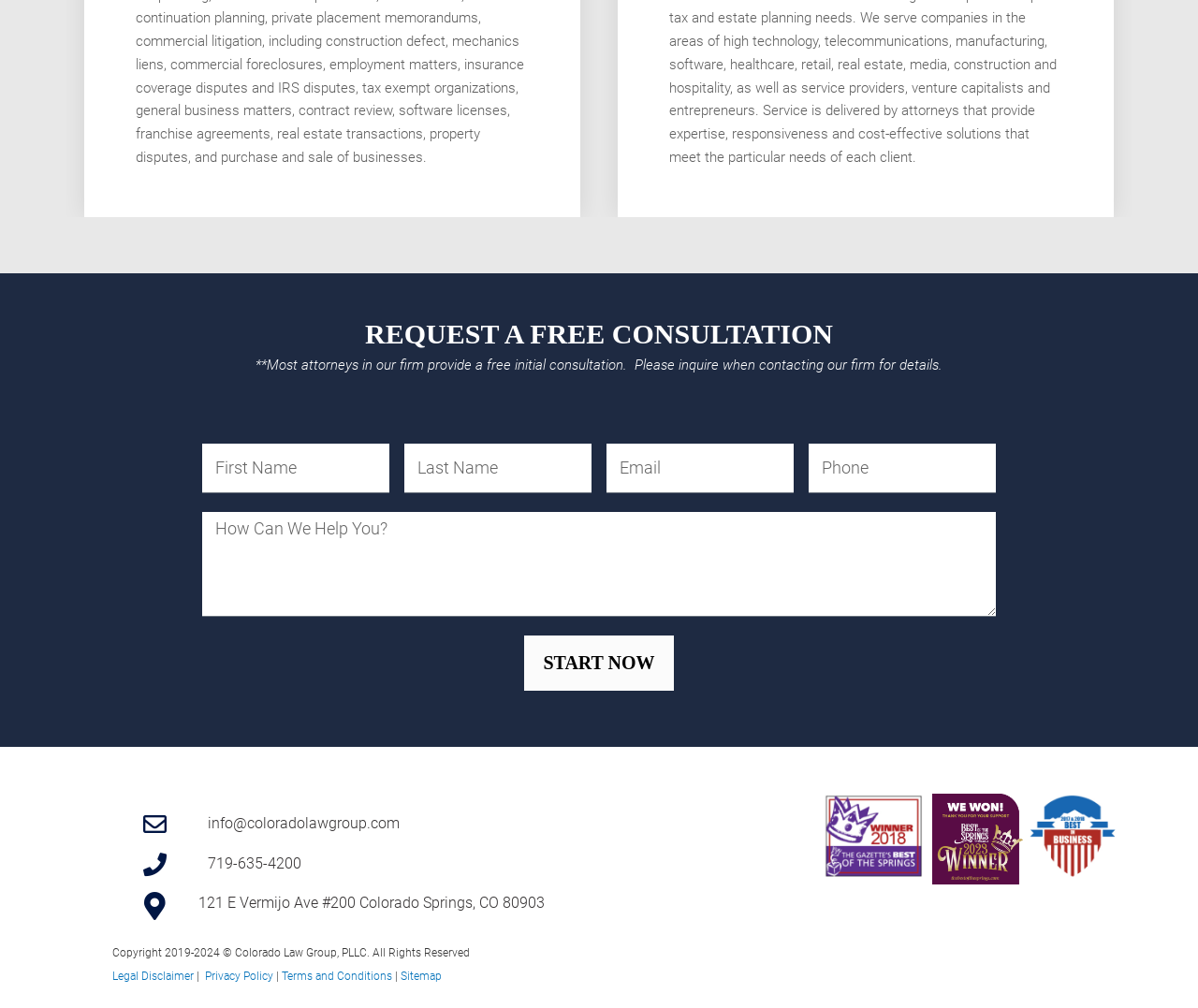Identify the bounding box coordinates of the section to be clicked to complete the task described by the following instruction: "Click START NOW". The coordinates should be four float numbers between 0 and 1, formatted as [left, top, right, bottom].

[0.438, 0.63, 0.562, 0.685]